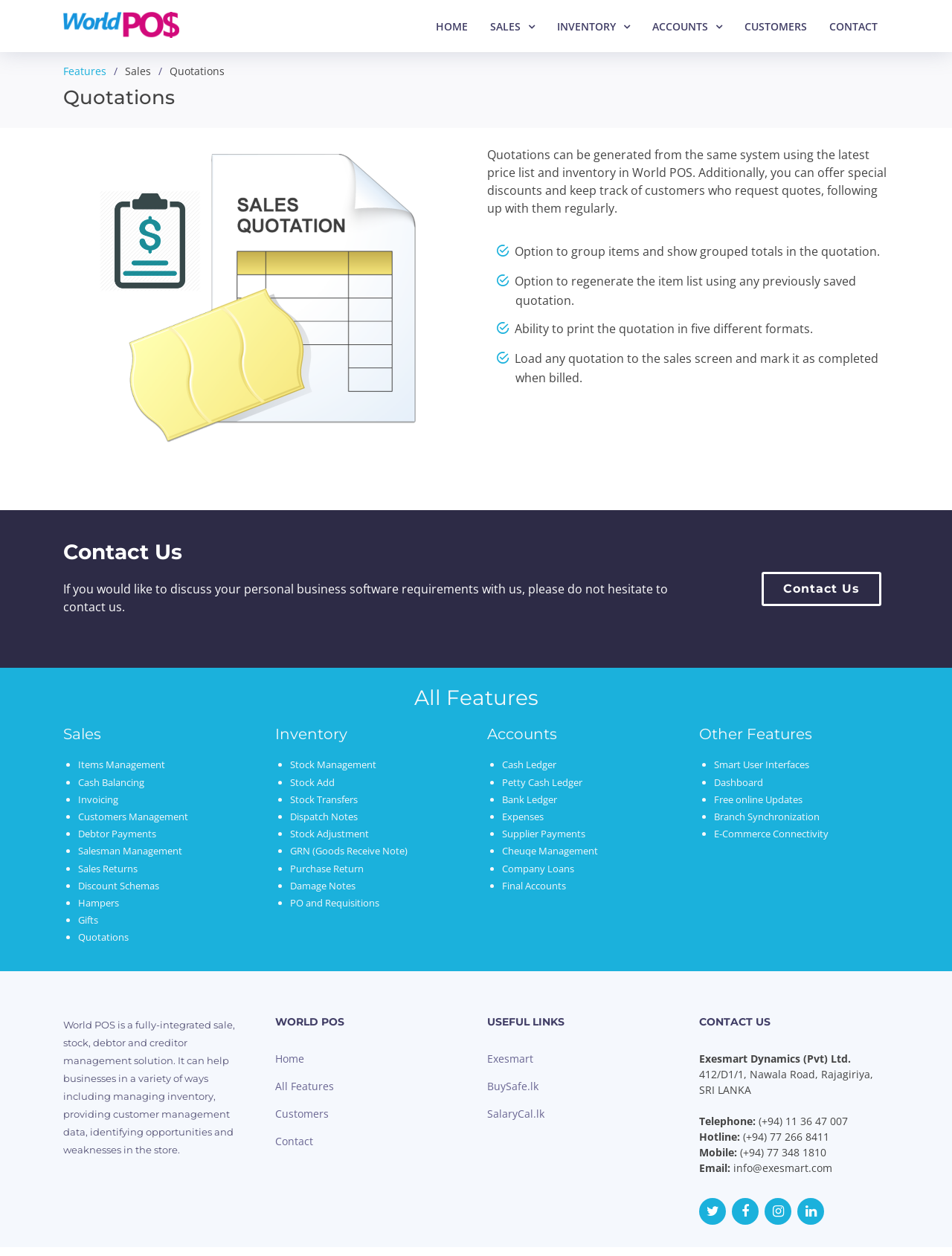Locate the bounding box coordinates of the element you need to click to accomplish the task described by this instruction: "View Quotations features".

[0.178, 0.051, 0.236, 0.062]